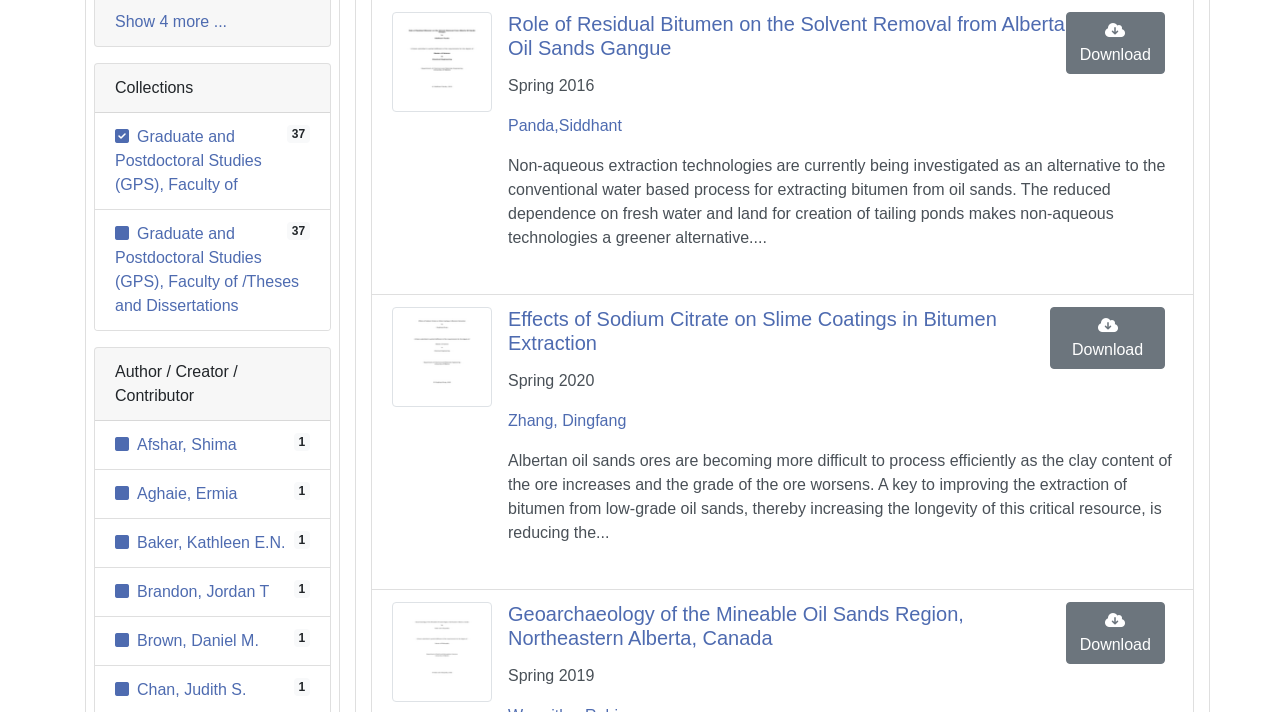Determine the bounding box coordinates of the UI element described by: "1Baker, Kathleen E.N.".

[0.09, 0.75, 0.223, 0.774]